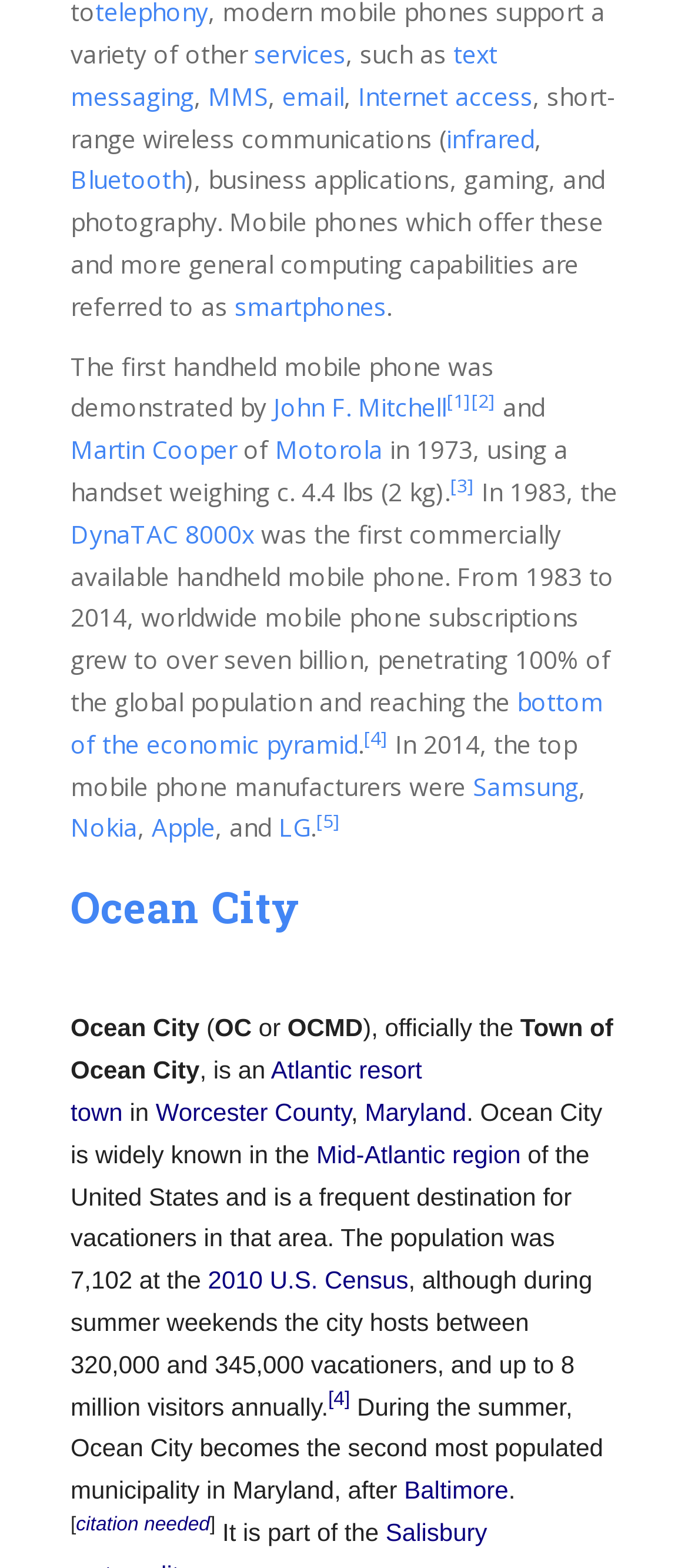Utilize the details in the image to give a detailed response to the question: What is the name of the county where Ocean City is located?

The answer can be found in the paragraph that describes Ocean City, where it mentions that it is located in Worcester County, Maryland.